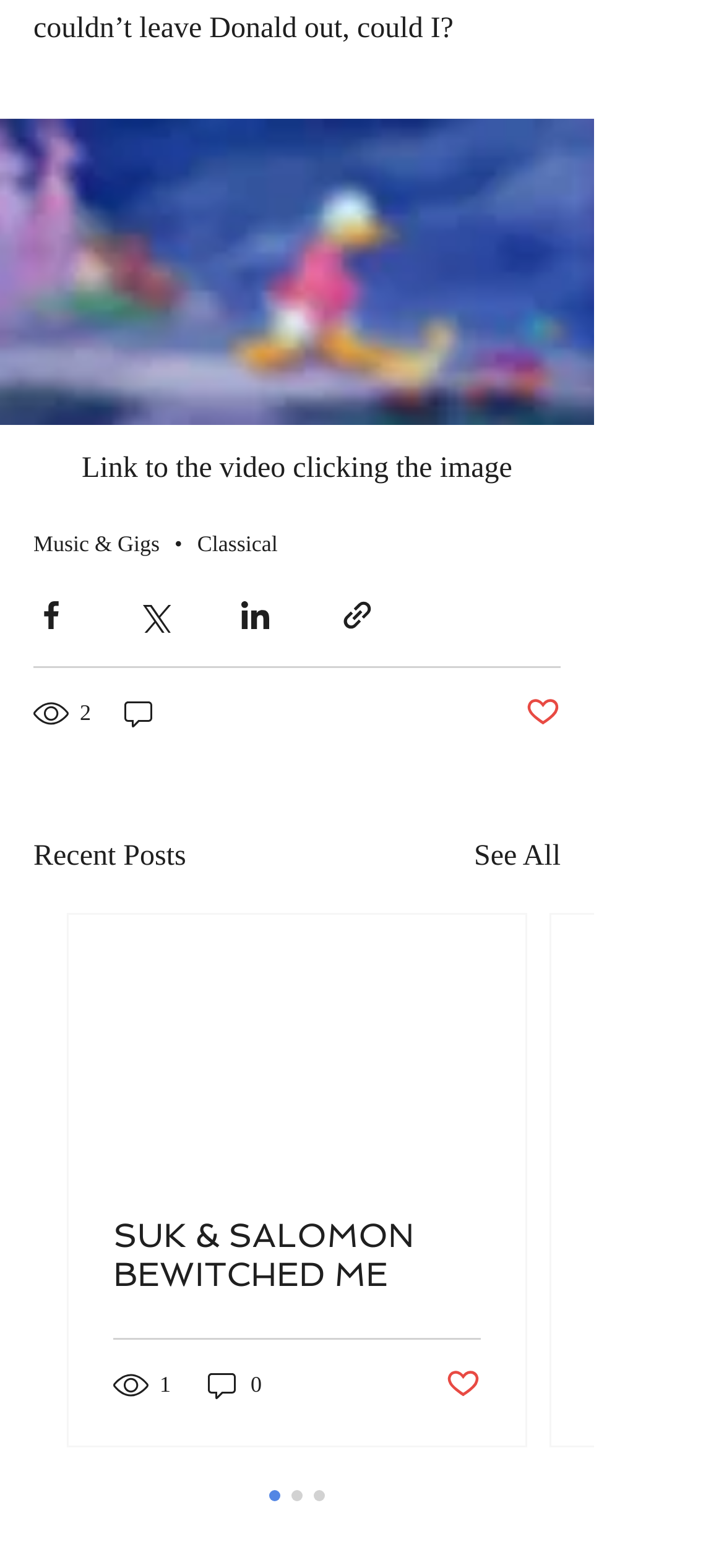Given the description "parent_node: 2", determine the bounding box of the corresponding UI element.

[0.167, 0.442, 0.221, 0.467]